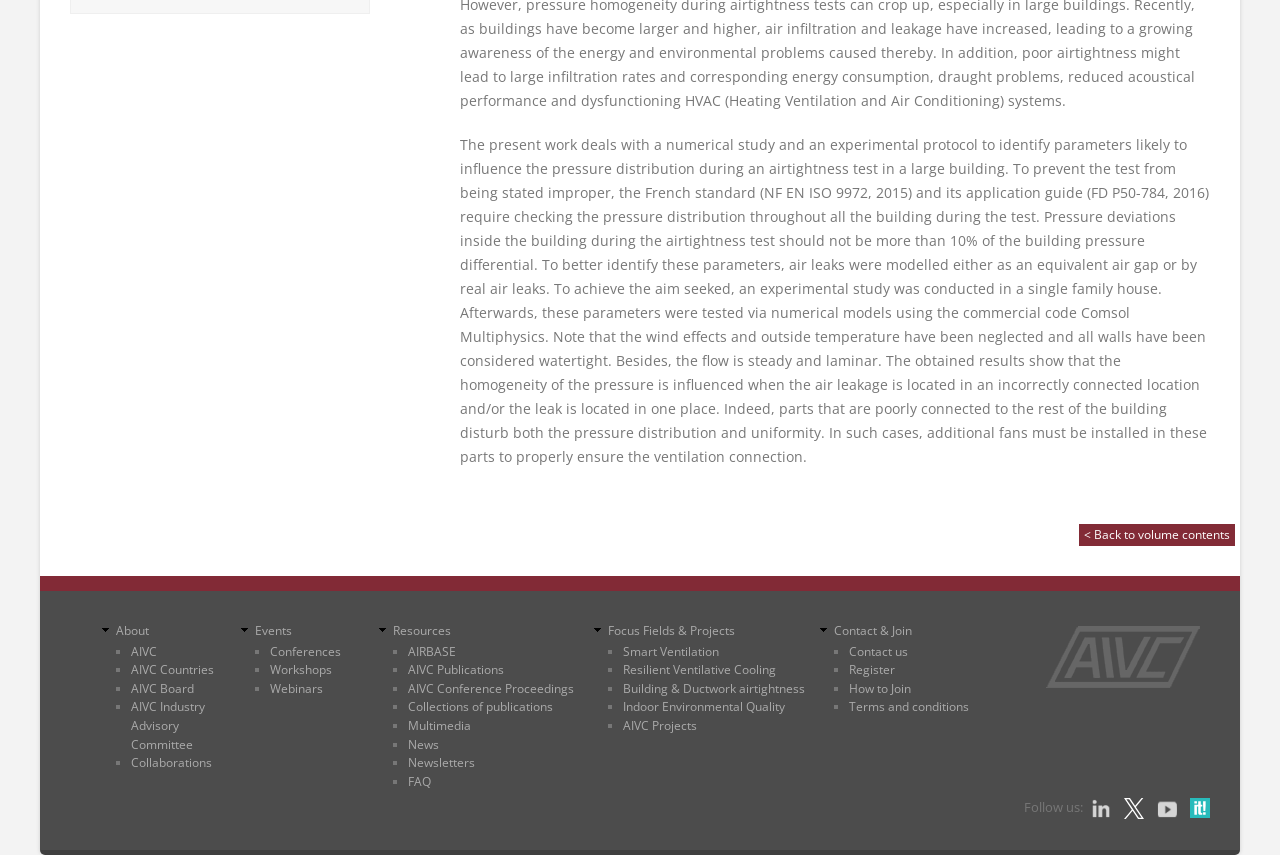Using the description: "Resilient Ventilative Cooling", identify the bounding box of the corresponding UI element in the screenshot.

[0.487, 0.773, 0.606, 0.793]